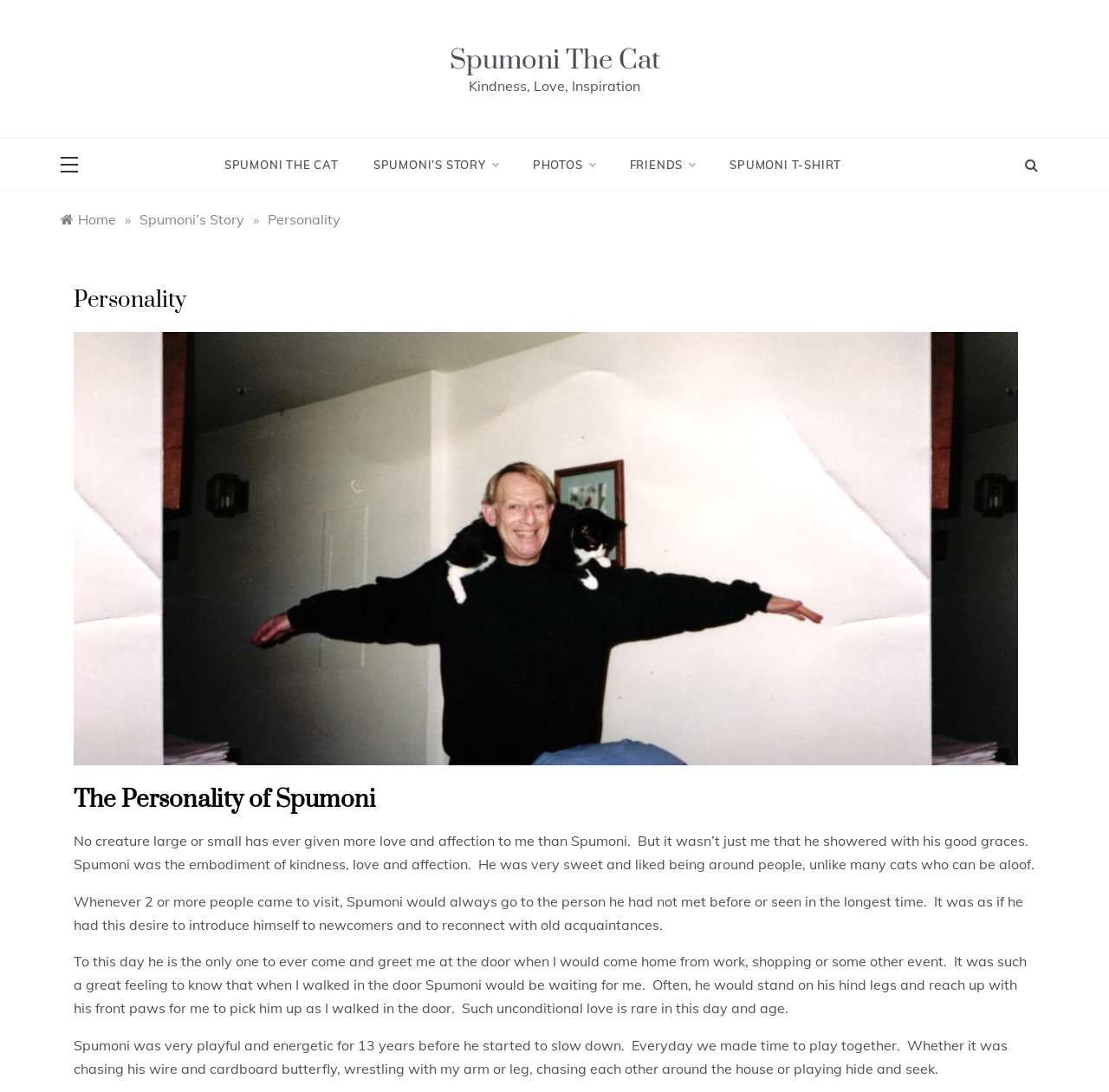Provide the bounding box coordinates of the HTML element described by the text: "Home".

[0.055, 0.193, 0.105, 0.209]